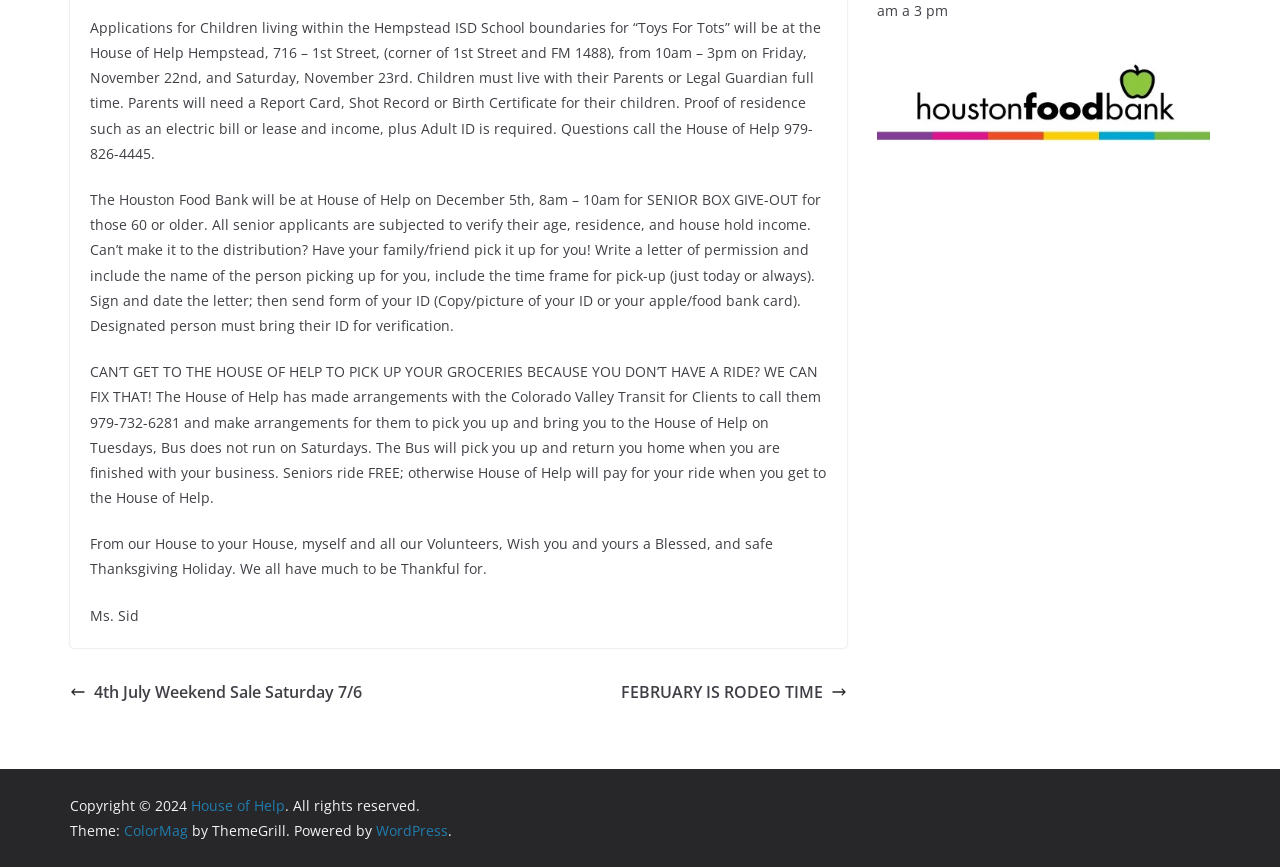Provide the bounding box coordinates of the UI element this sentence describes: "FEBRUARY IS RODEO TIME".

[0.485, 0.782, 0.662, 0.815]